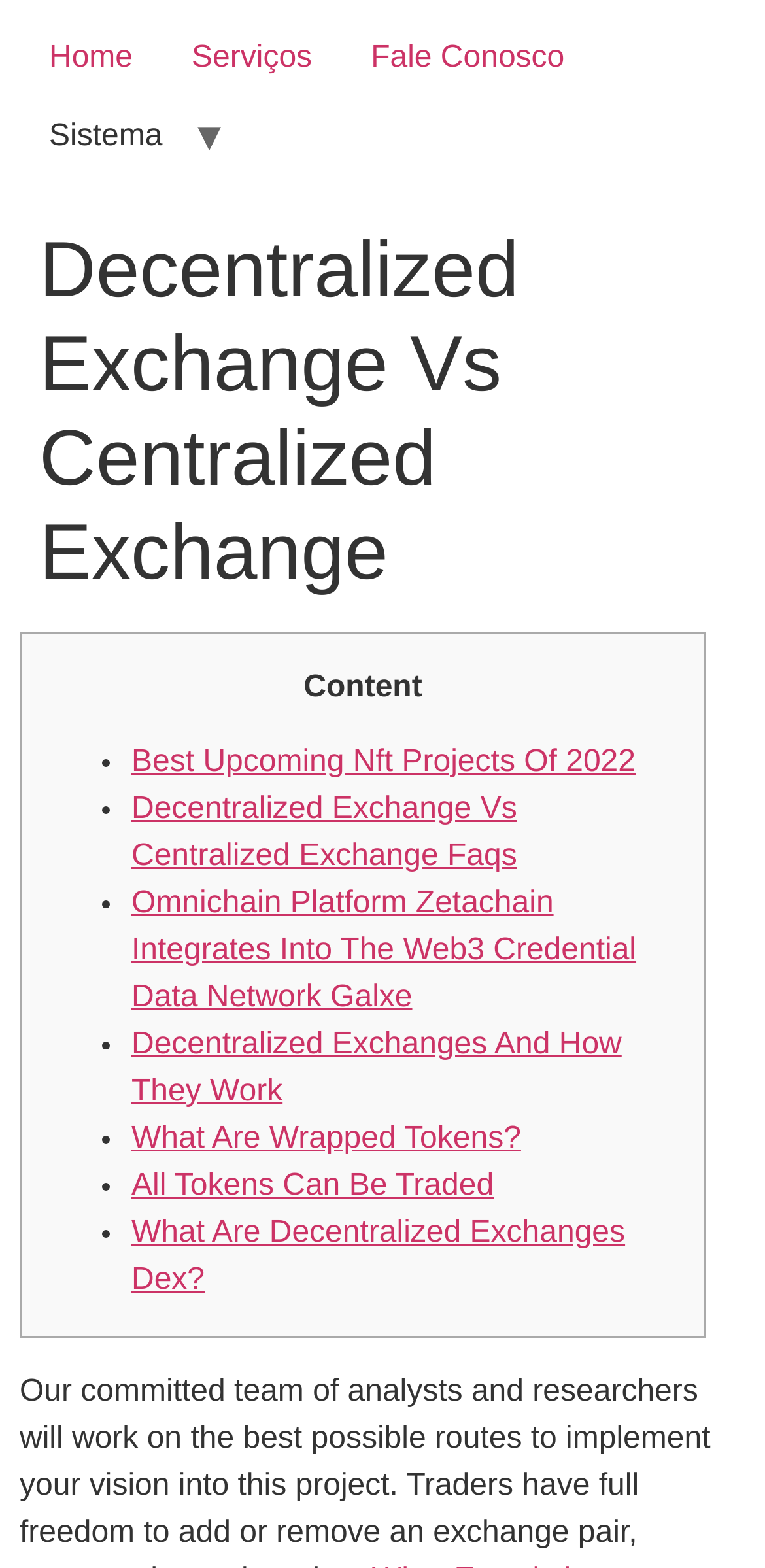Provide the bounding box coordinates for the UI element that is described by this text: "What Are Wrapped Tokens?". The coordinates should be in the form of four float numbers between 0 and 1: [left, top, right, bottom].

[0.172, 0.716, 0.681, 0.737]